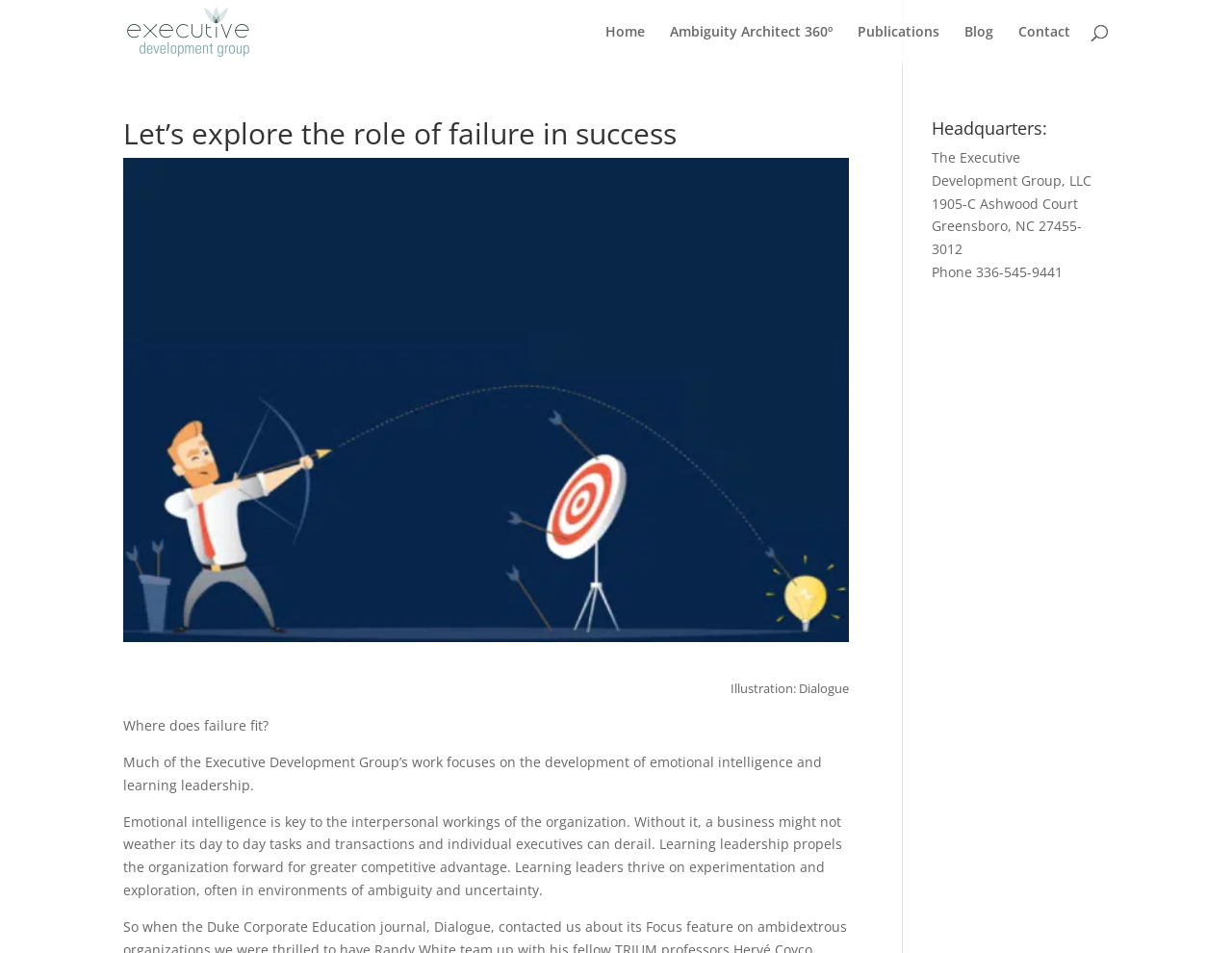Identify the bounding box coordinates for the UI element mentioned here: "Support Team". Provide the coordinates as four float values between 0 and 1, i.e., [left, top, right, bottom].

None